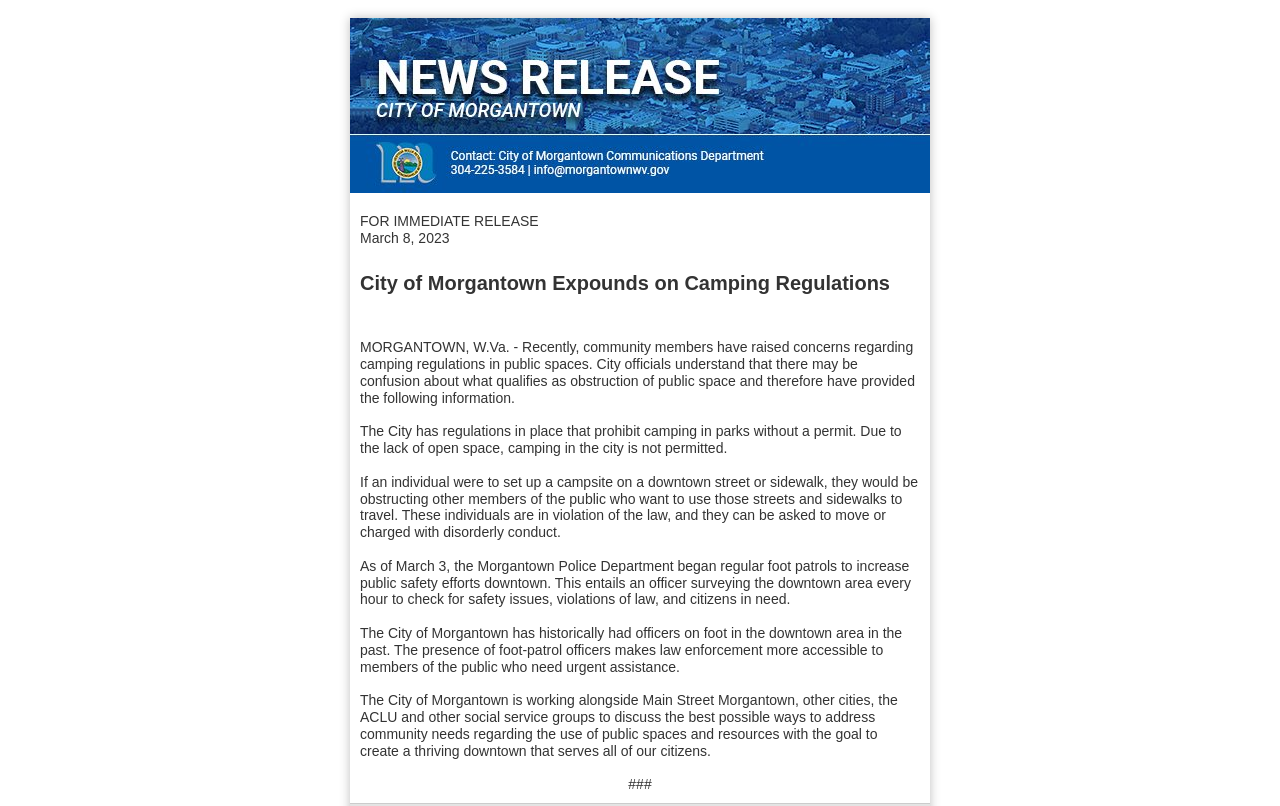Please provide a brief answer to the following inquiry using a single word or phrase:
Who is the City of Morgantown working with to address community needs?

Main Street Morgantown, ACLU, and others